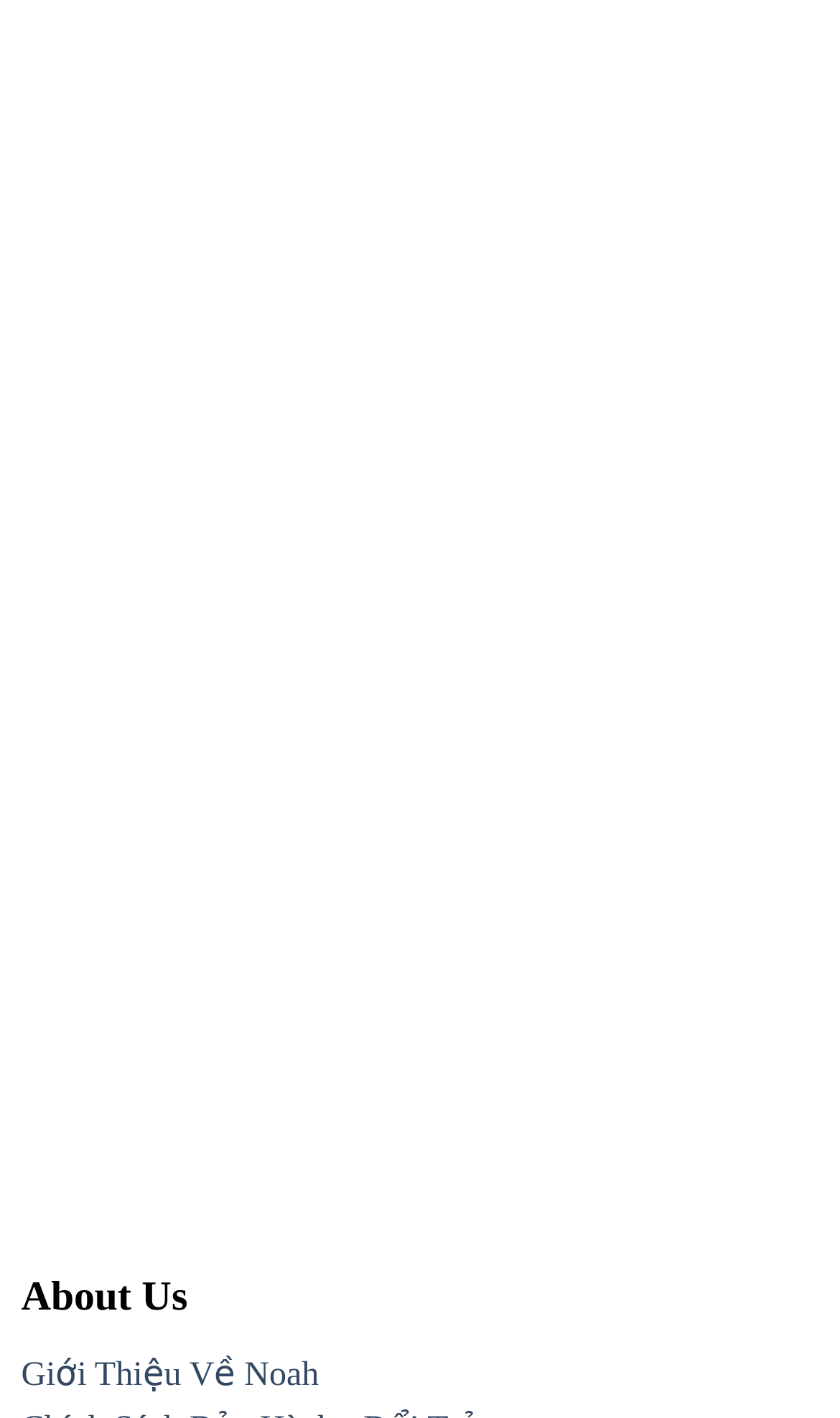Please examine the image and provide a detailed answer to the question: What is the purpose of the form on this webpage?

The form on this webpage is used to collect user input, including name, email address, and feedback content, which can be submitted by clicking the 'Gửi' button. This suggests that the purpose of the form is to allow users to contact the website owner or provide feedback.